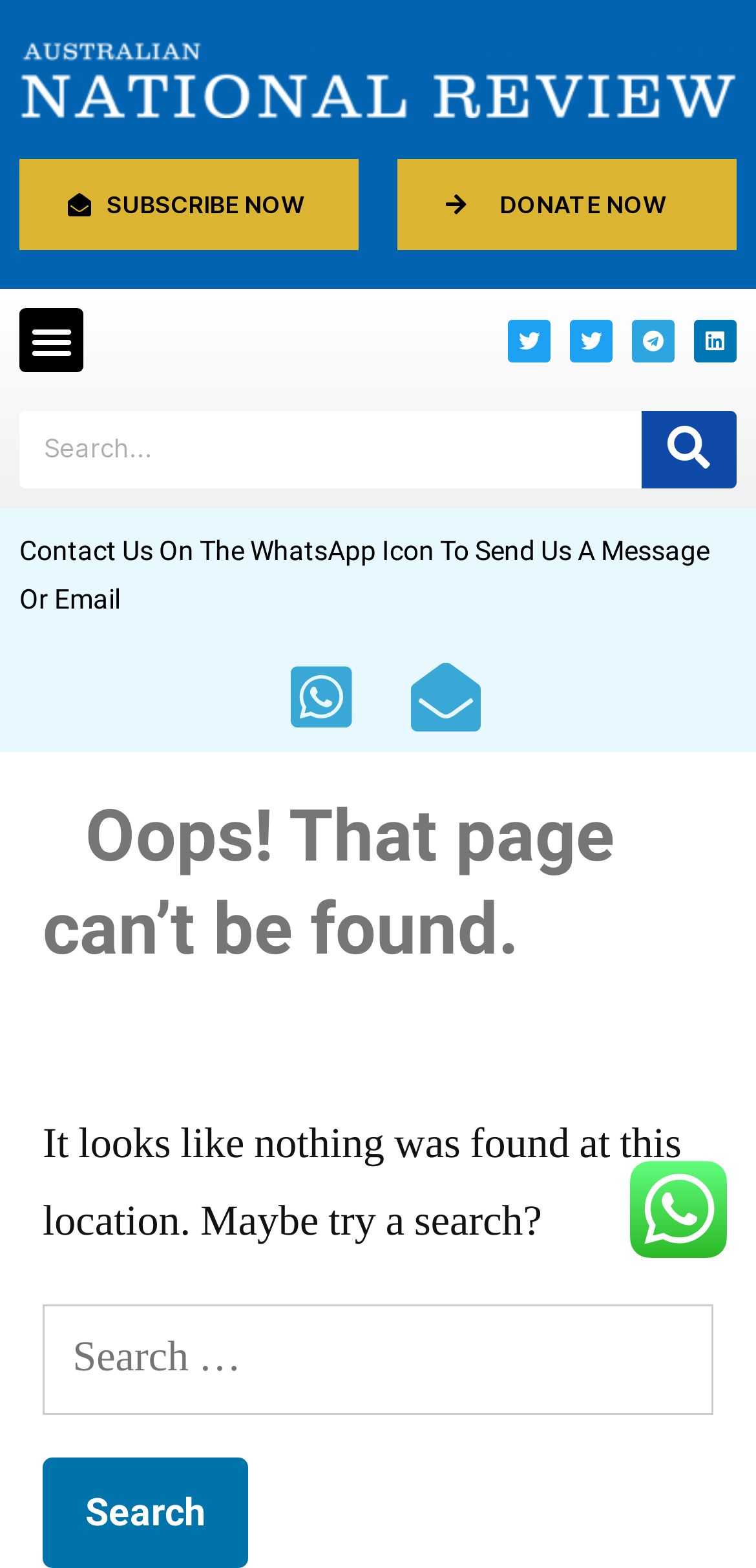Find the bounding box coordinates of the area to click in order to follow the instruction: "Search for something".

[0.026, 0.262, 0.974, 0.311]